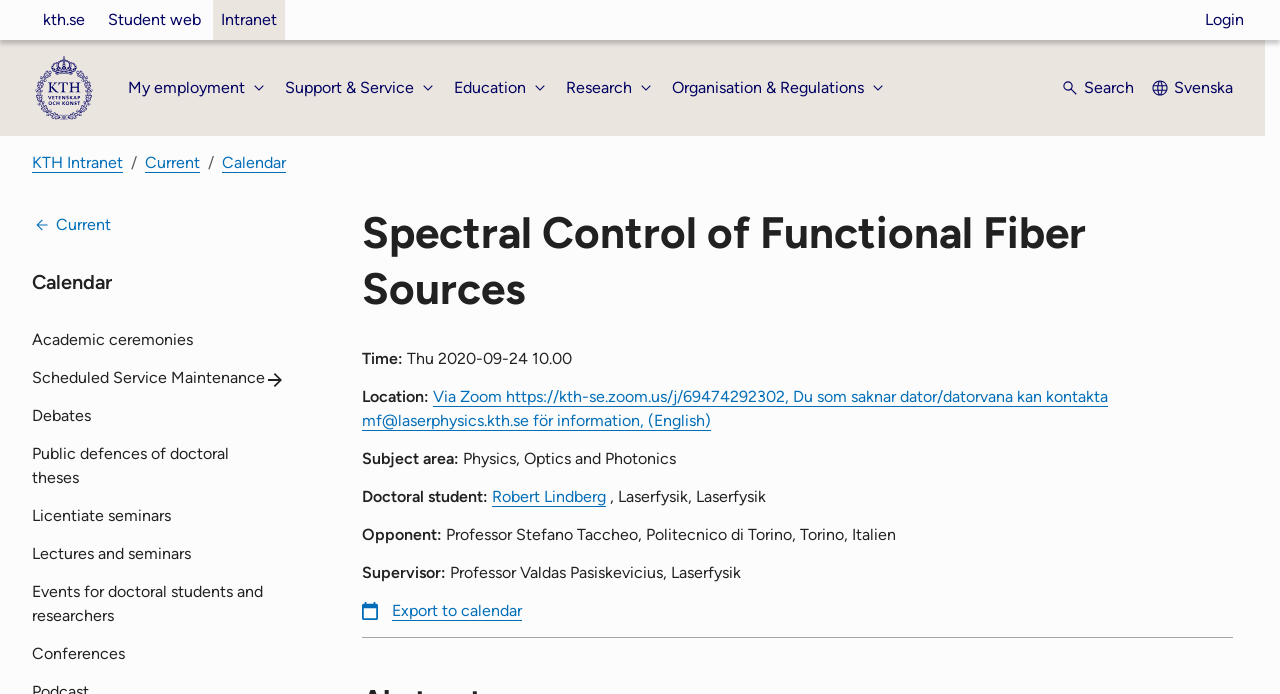Can you find and generate the webpage's heading?

Spectral Control of Functional Fiber Sources